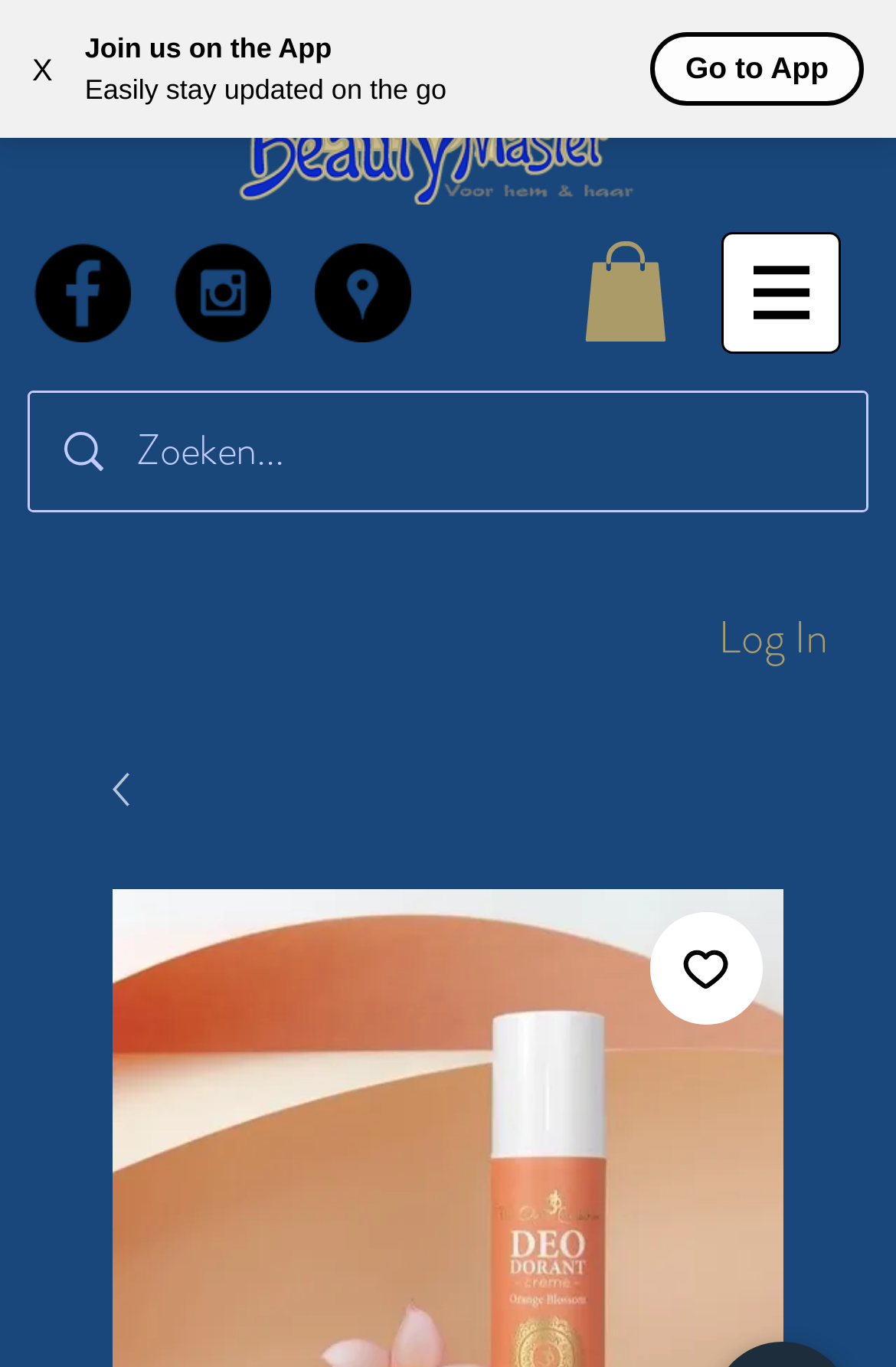Find and specify the bounding box coordinates that correspond to the clickable region for the instruction: "Close the popup".

[0.0, 0.014, 0.095, 0.087]